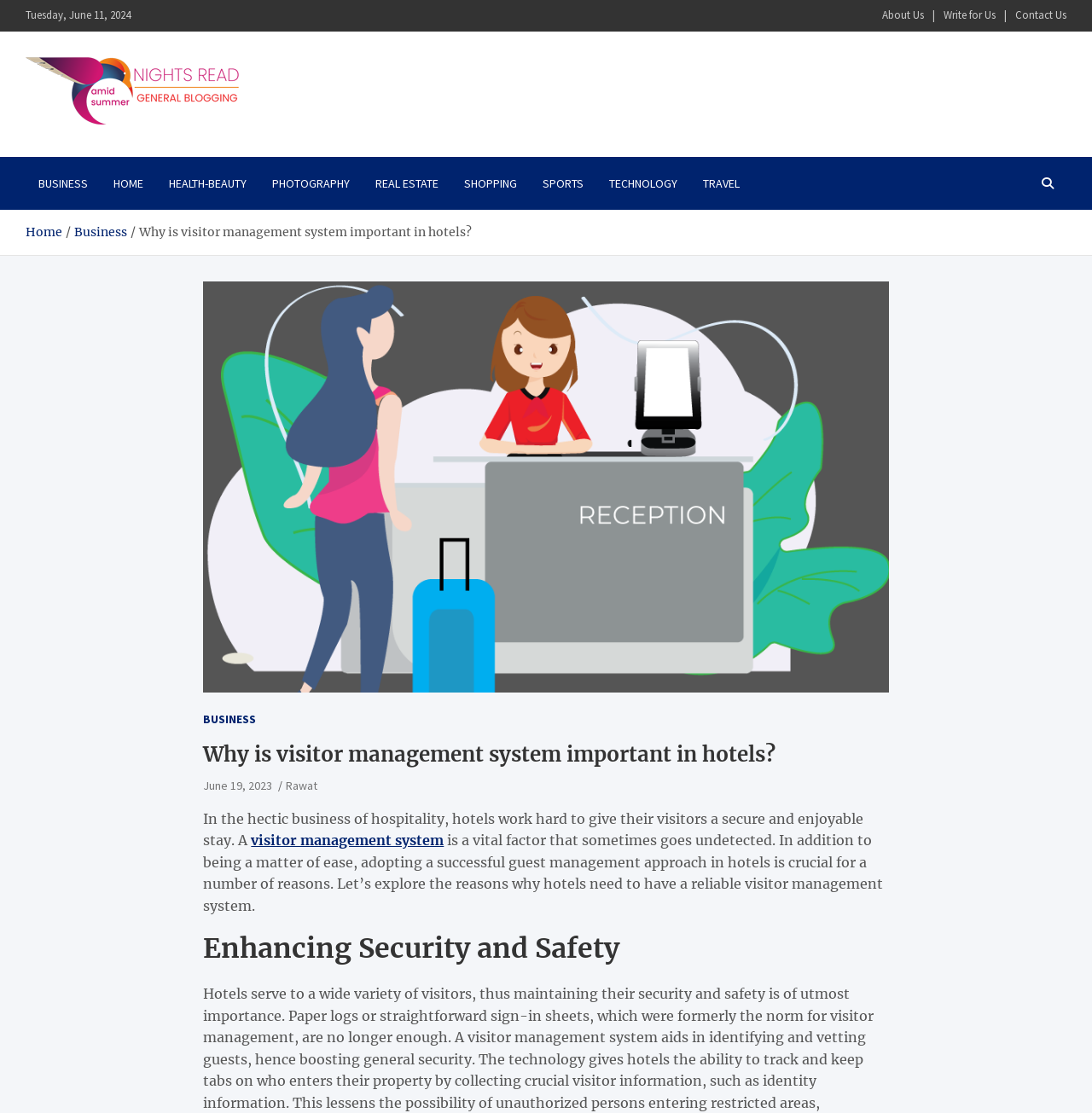Who is the author of the article?
Answer with a single word or phrase by referring to the visual content.

Rawat